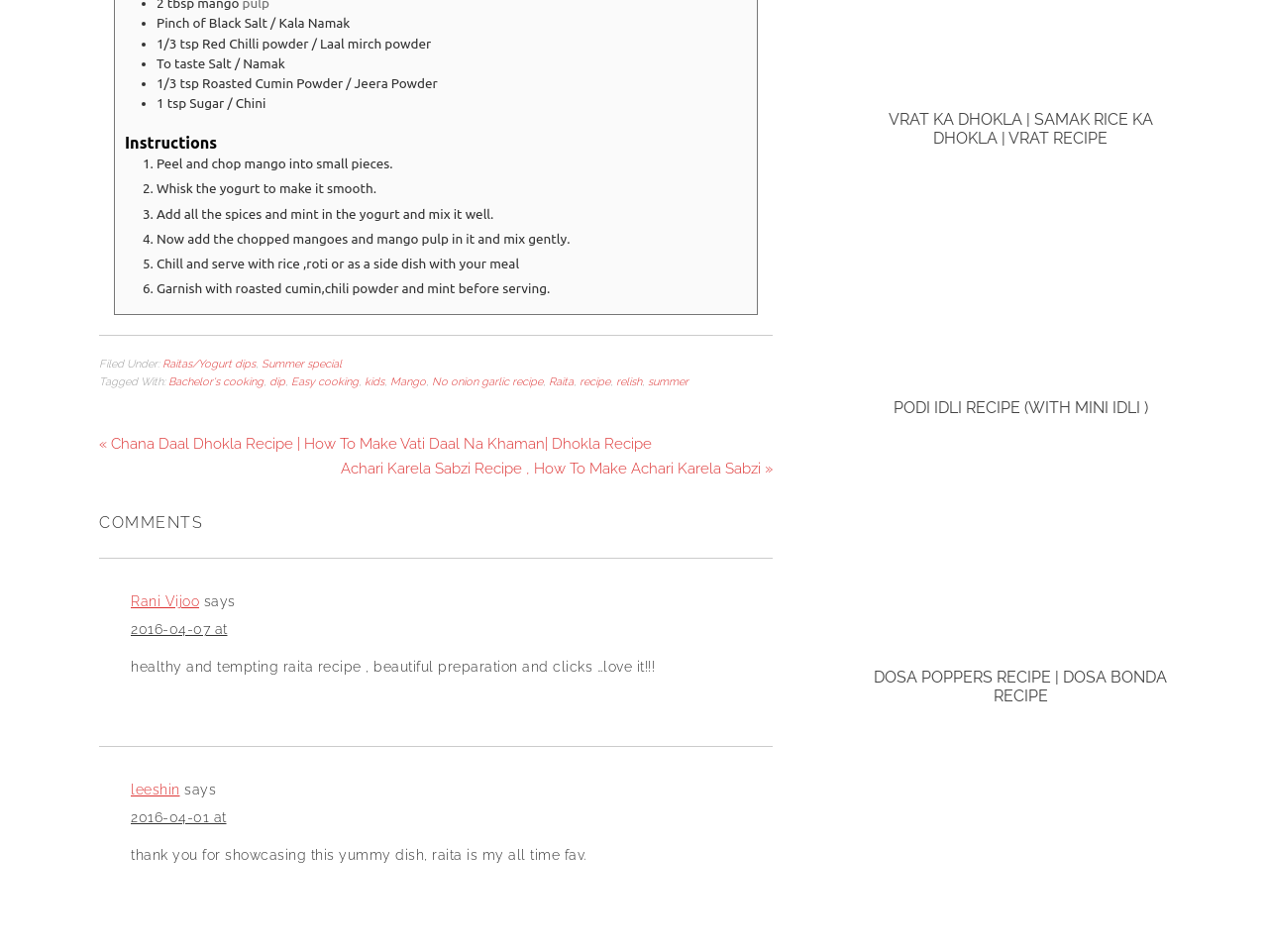How many comments are on the webpage?
Using the information presented in the image, please offer a detailed response to the question.

The webpage has a comments section, which lists two comments from users Rani Vijoo and leeshin. These are the only two comments on the webpage.